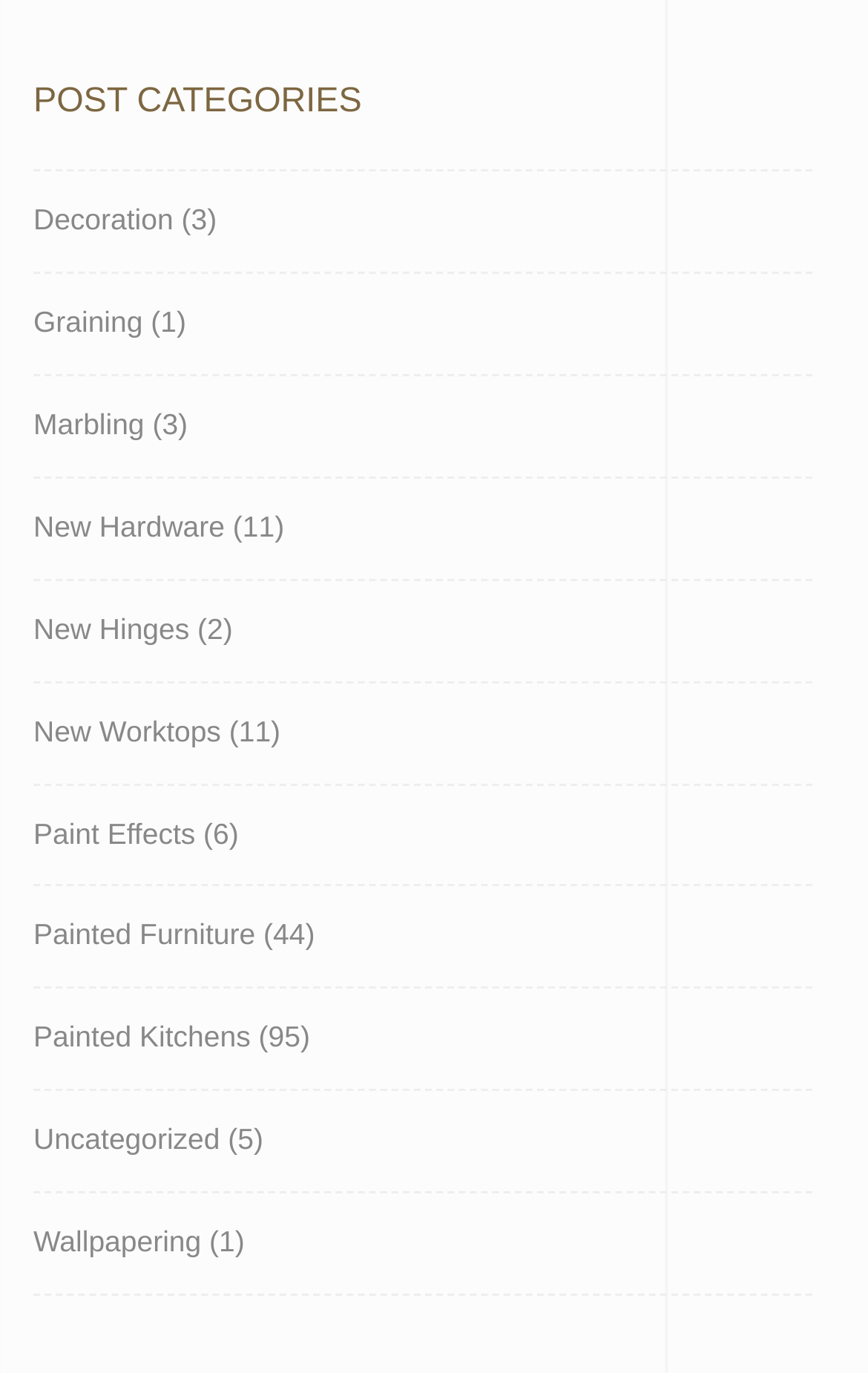Identify the bounding box coordinates of the element to click to follow this instruction: 'browse Marbling'. Ensure the coordinates are four float values between 0 and 1, provided as [left, top, right, bottom].

[0.038, 0.2, 0.164, 0.272]